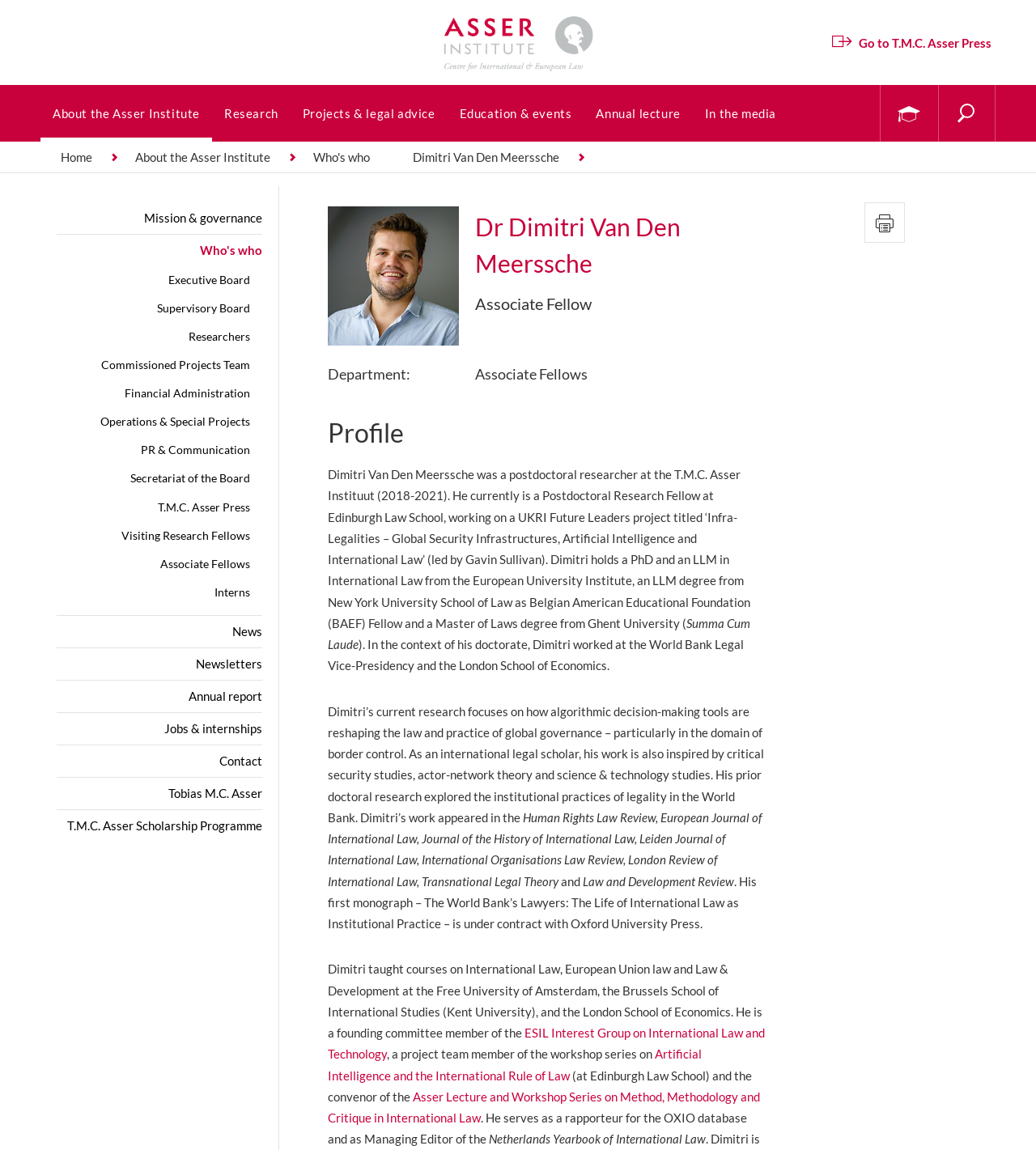Predict the bounding box for the UI component with the following description: "Projects & legal advice".

[0.28, 0.074, 0.432, 0.123]